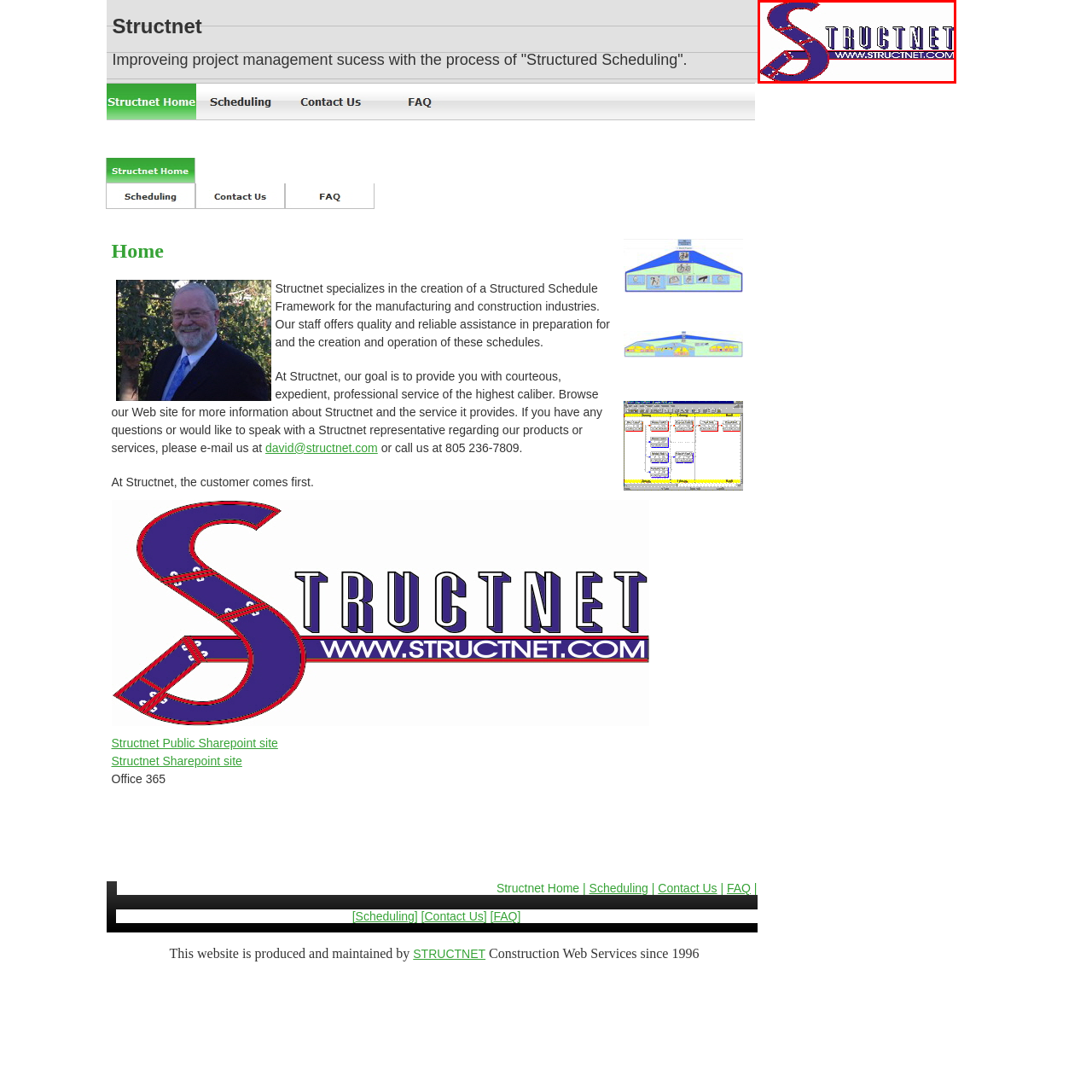Direct your attention to the zone enclosed by the orange box, What is the URL indicated in the logo? 
Give your response in a single word or phrase.

www.structnet.com